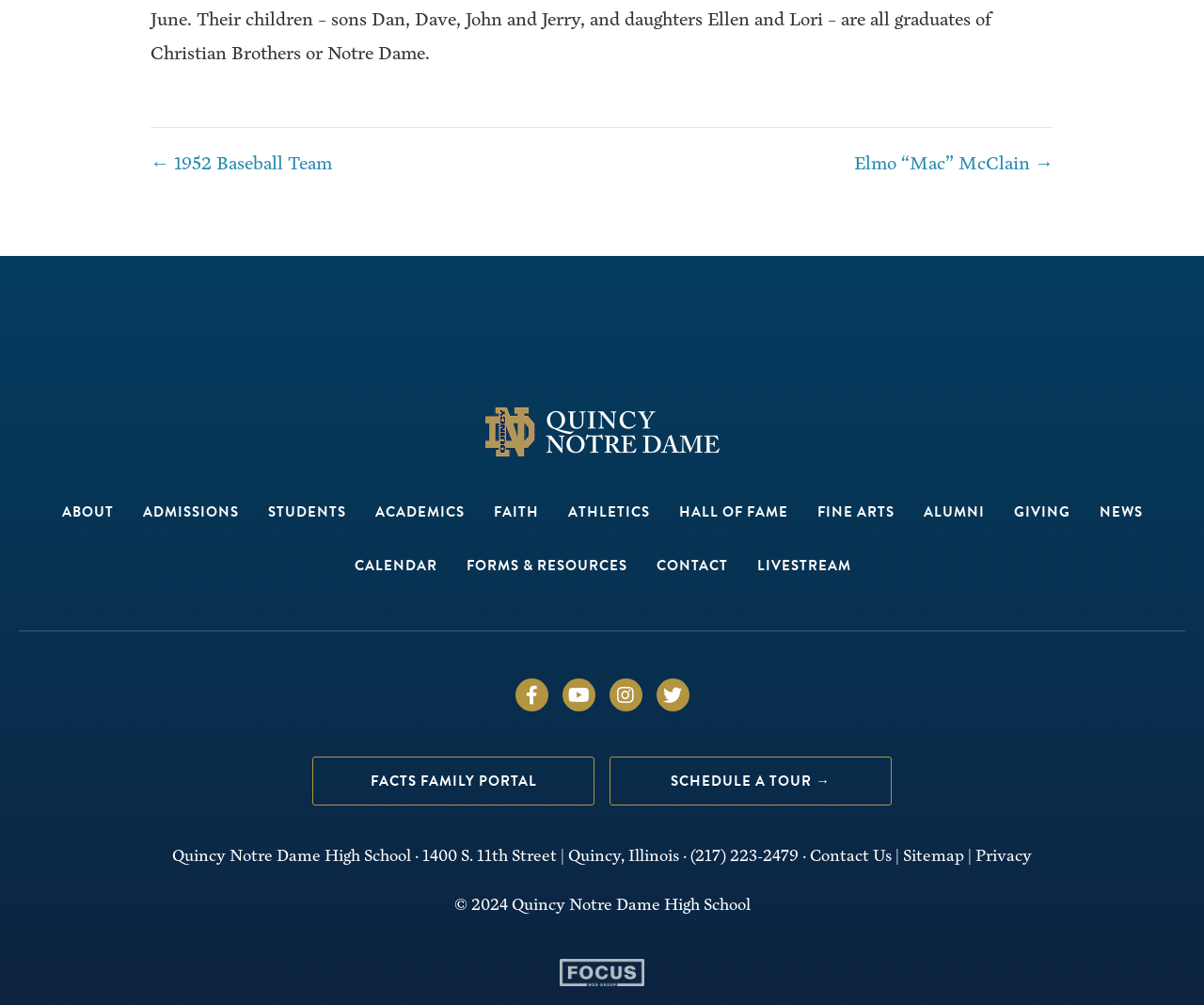Select the bounding box coordinates of the element I need to click to carry out the following instruction: "Go to the about page".

[0.039, 0.483, 0.106, 0.536]